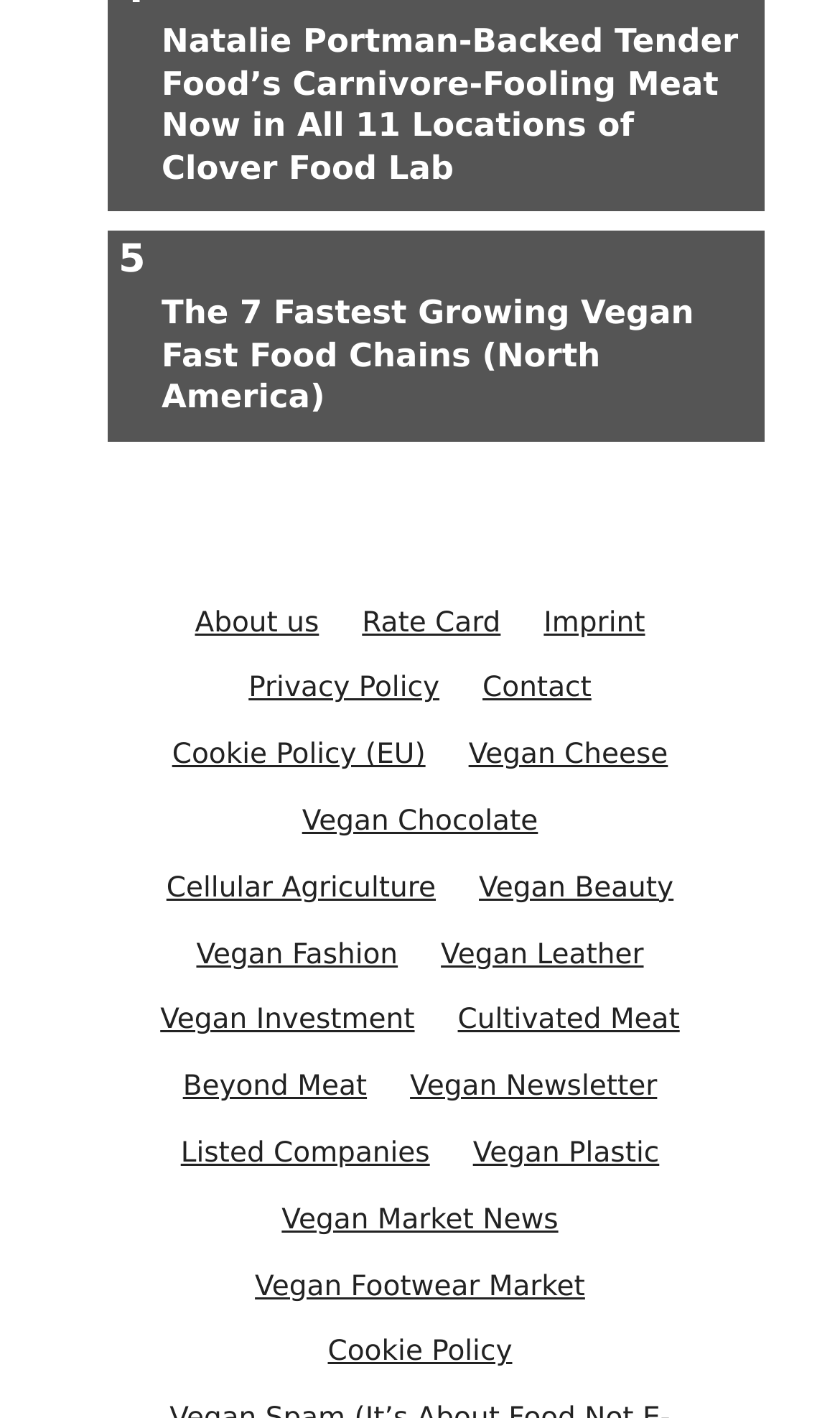How many links are on the webpage?
Give a single word or phrase as your answer by examining the image.

11